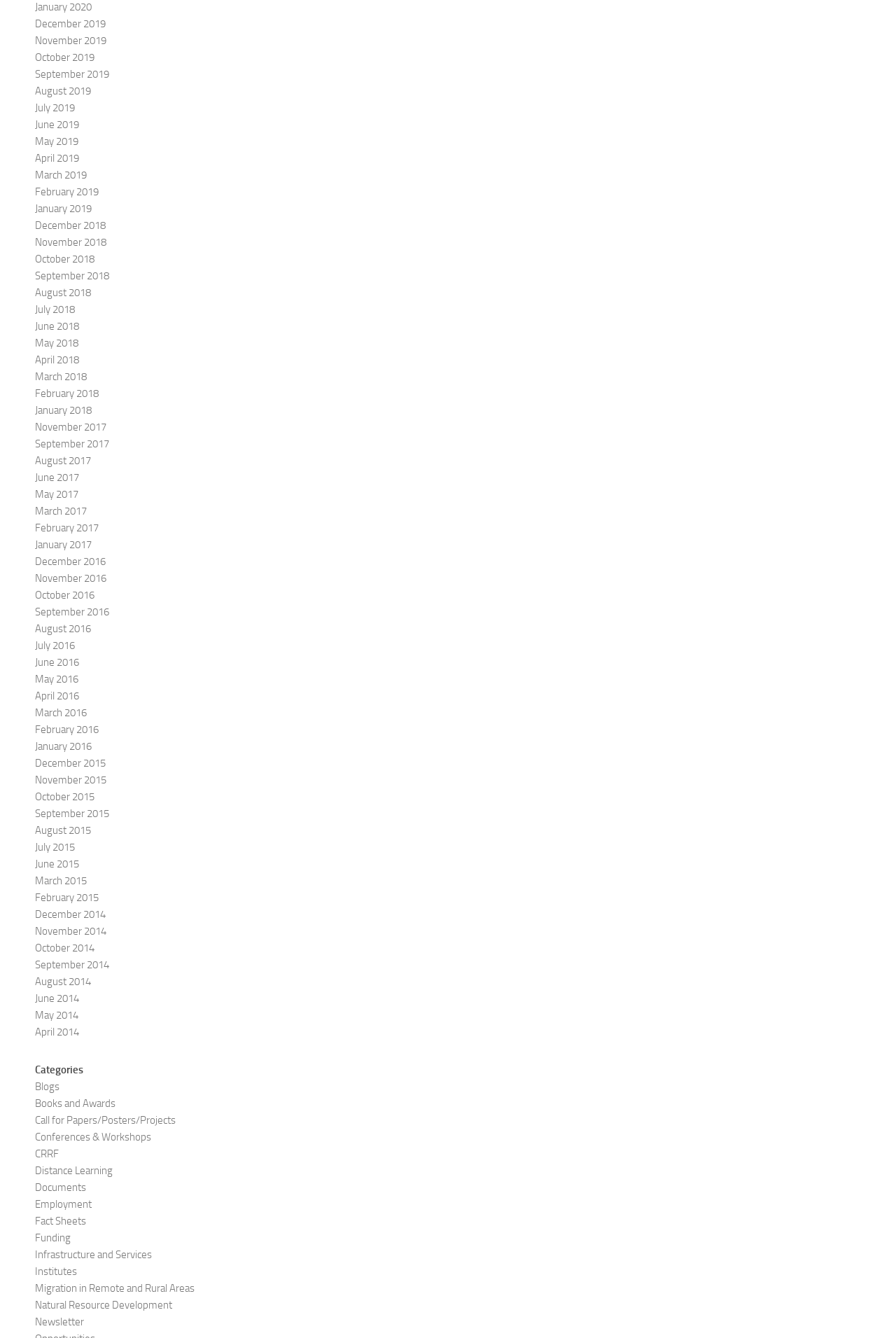Locate the bounding box coordinates of the clickable area to execute the instruction: "Click on January 2020". Provide the coordinates as four float numbers between 0 and 1, represented as [left, top, right, bottom].

[0.039, 0.0, 0.102, 0.01]